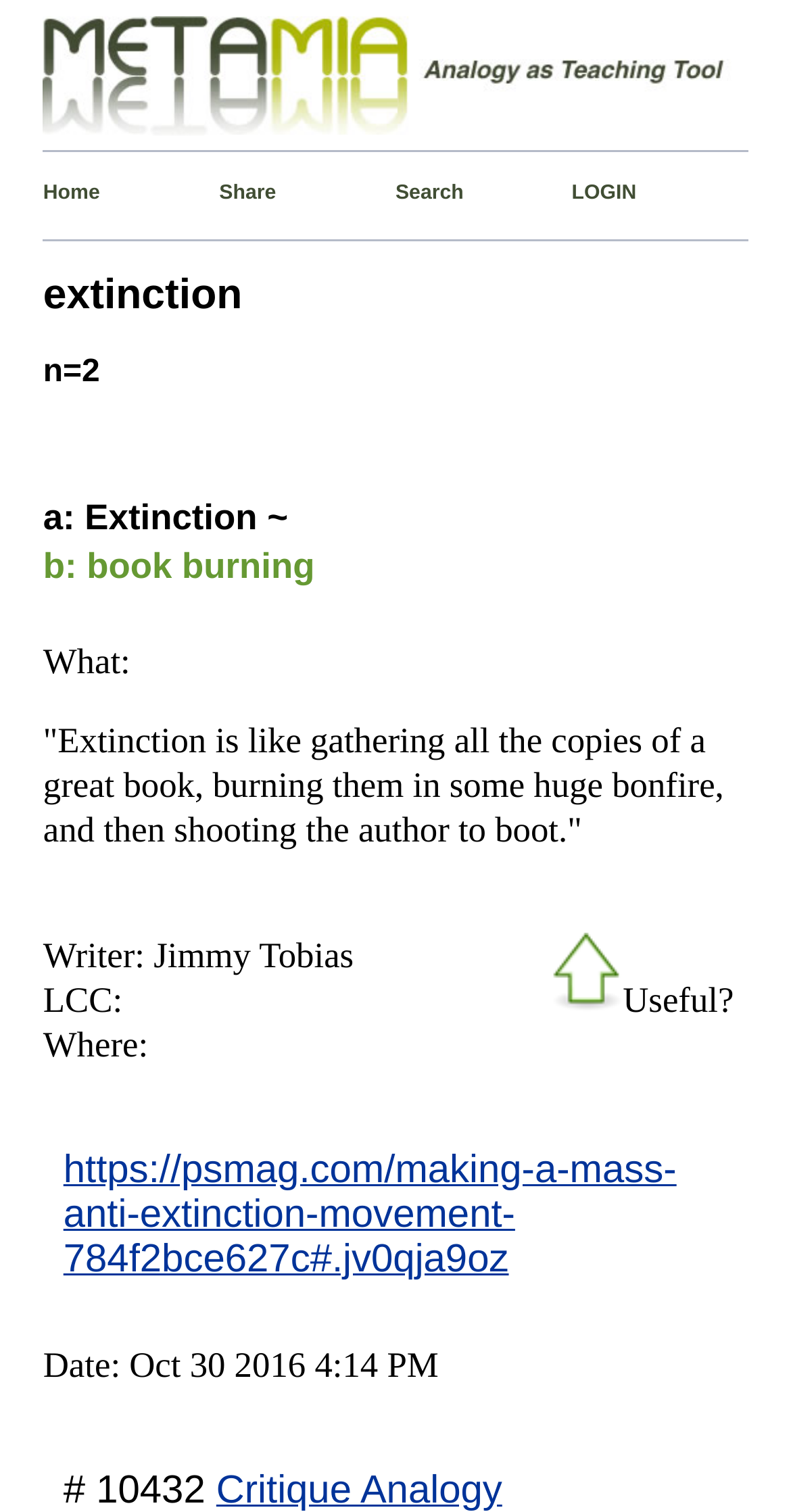Please find the bounding box for the following UI element description. Provide the coordinates in (top-left x, top-left y, bottom-right x, bottom-right y) format, with values between 0 and 1: alt="analogy metaphor creative writing"

[0.054, 0.072, 0.945, 0.095]